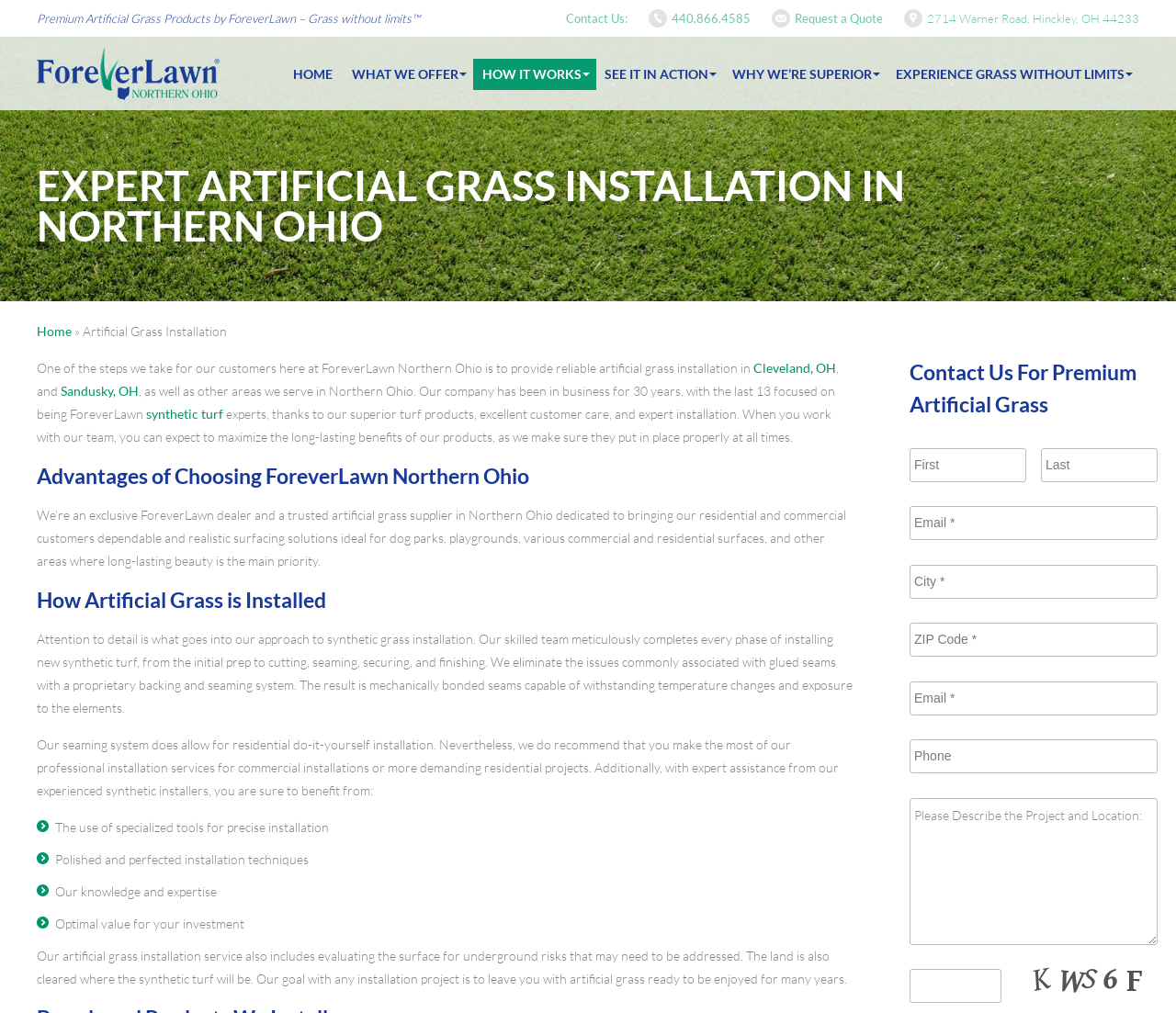What is the address mentioned on the webpage?
Please ensure your answer is as detailed and informative as possible.

I found the address '2714 Warner Road, Hinckley, OH 44233' mentioned on the webpage in the static text element.